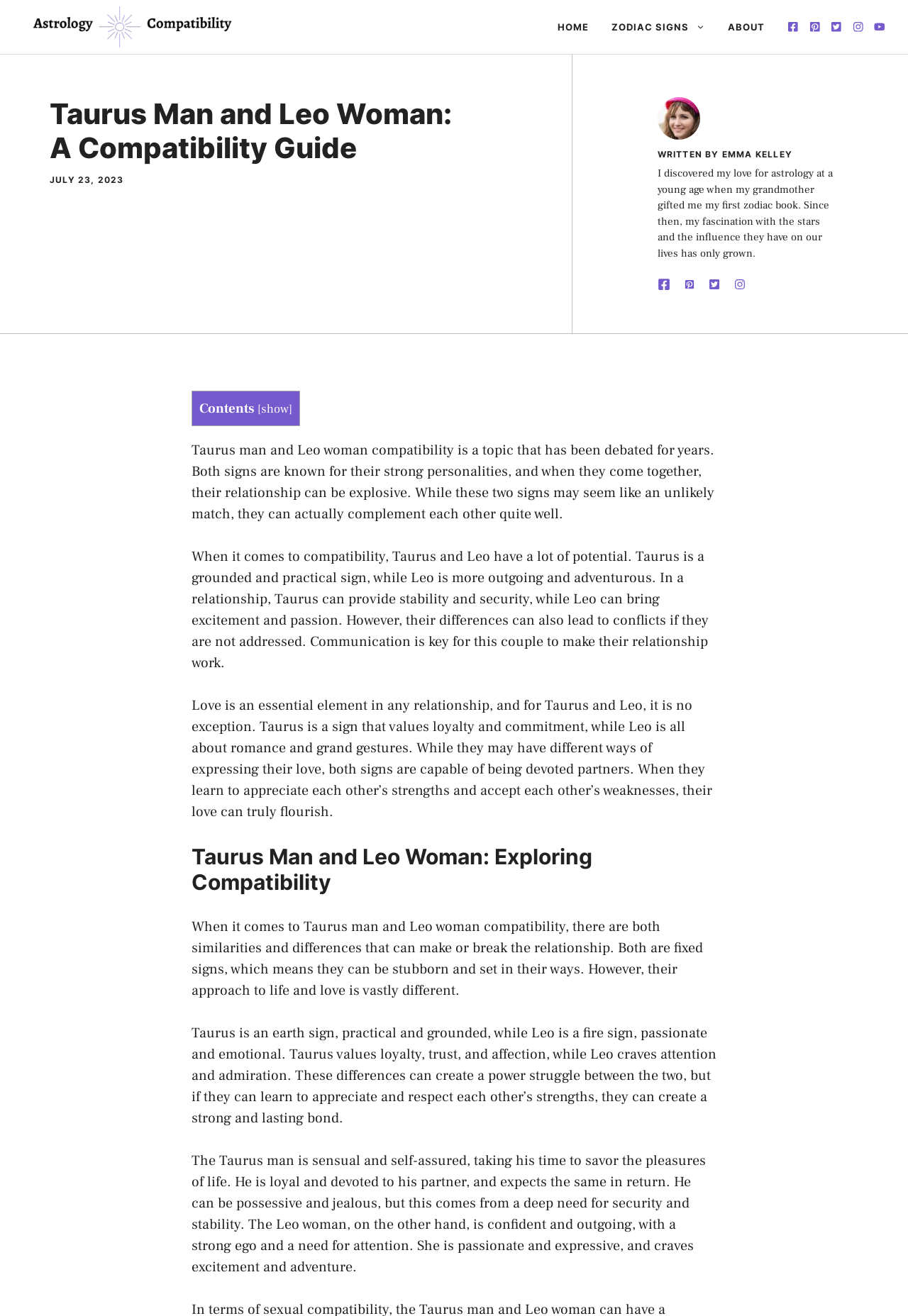Answer the question with a single word or phrase: 
What is the topic of this compatibility guide?

Taurus man and Leo woman